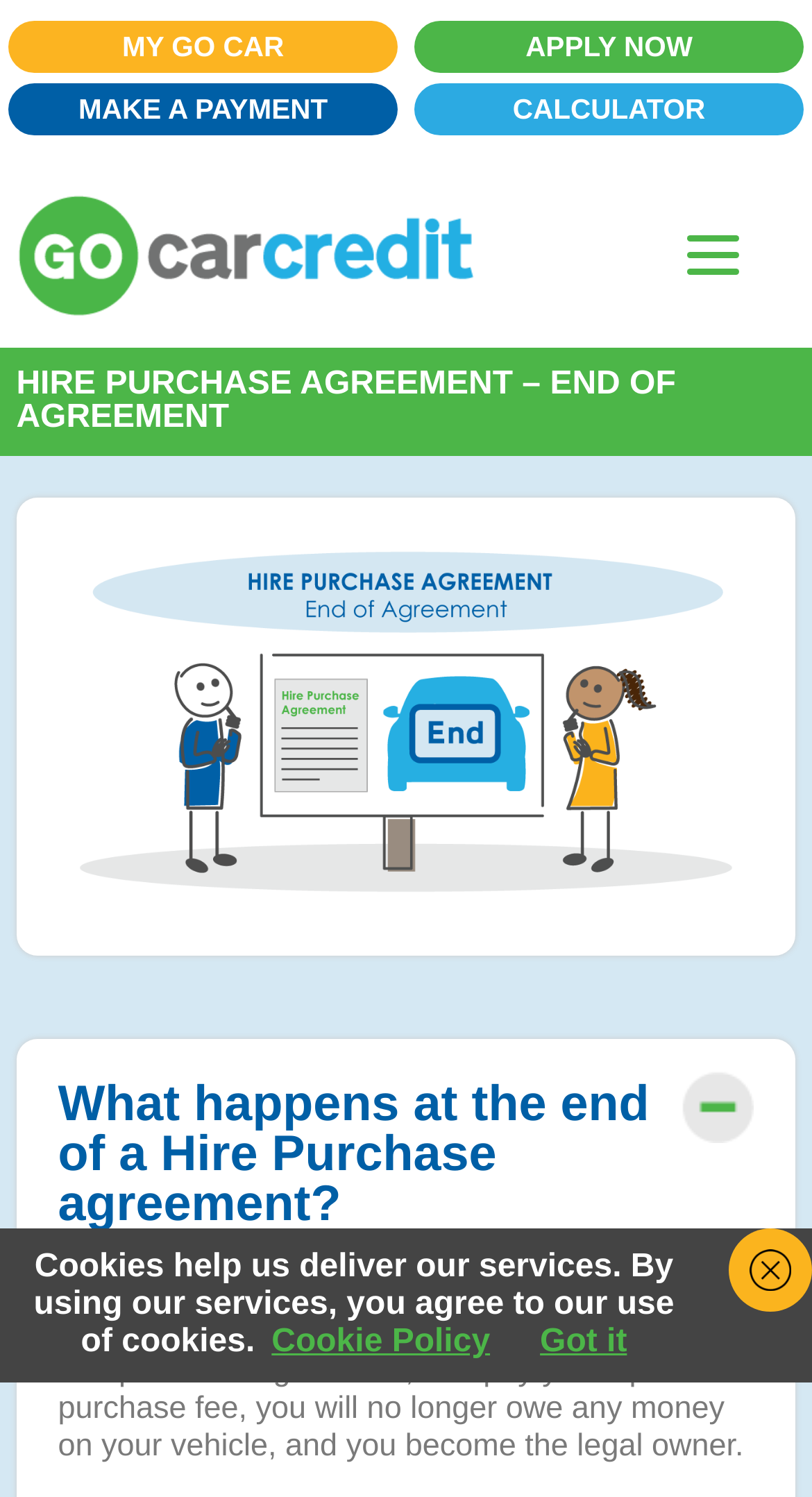What happens when you pay off the final instalment?
Please answer the question with as much detail and depth as you can.

According to the StaticText element with a bounding box coordinate of [0.071, 0.879, 0.916, 0.978], when you pay off the final instalment of your car hire purchase agreement, and pay your option to purchase fee, you will no longer owe any money on your vehicle, and you become the legal owner.